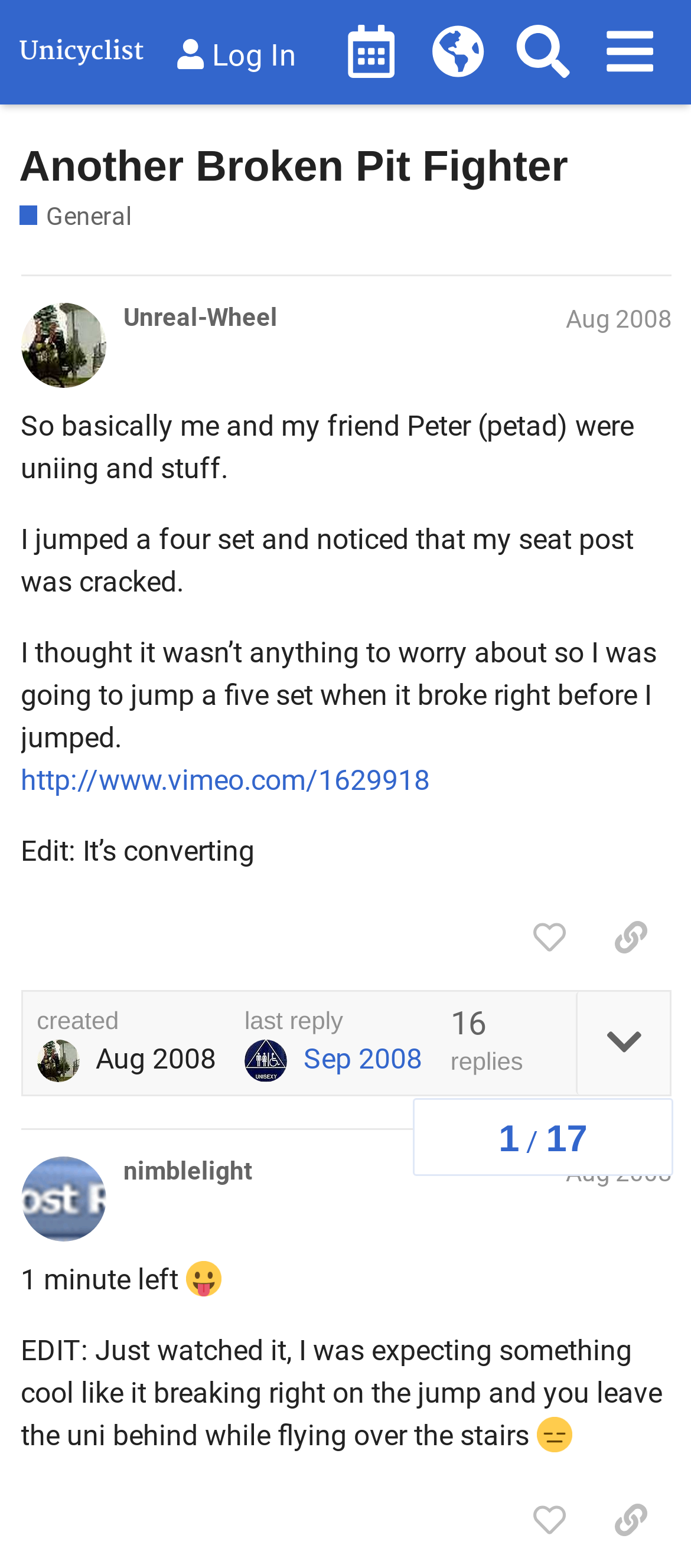Determine the bounding box coordinates of the clickable region to follow the instruction: "View the unicycle calendar".

[0.476, 0.006, 0.6, 0.06]